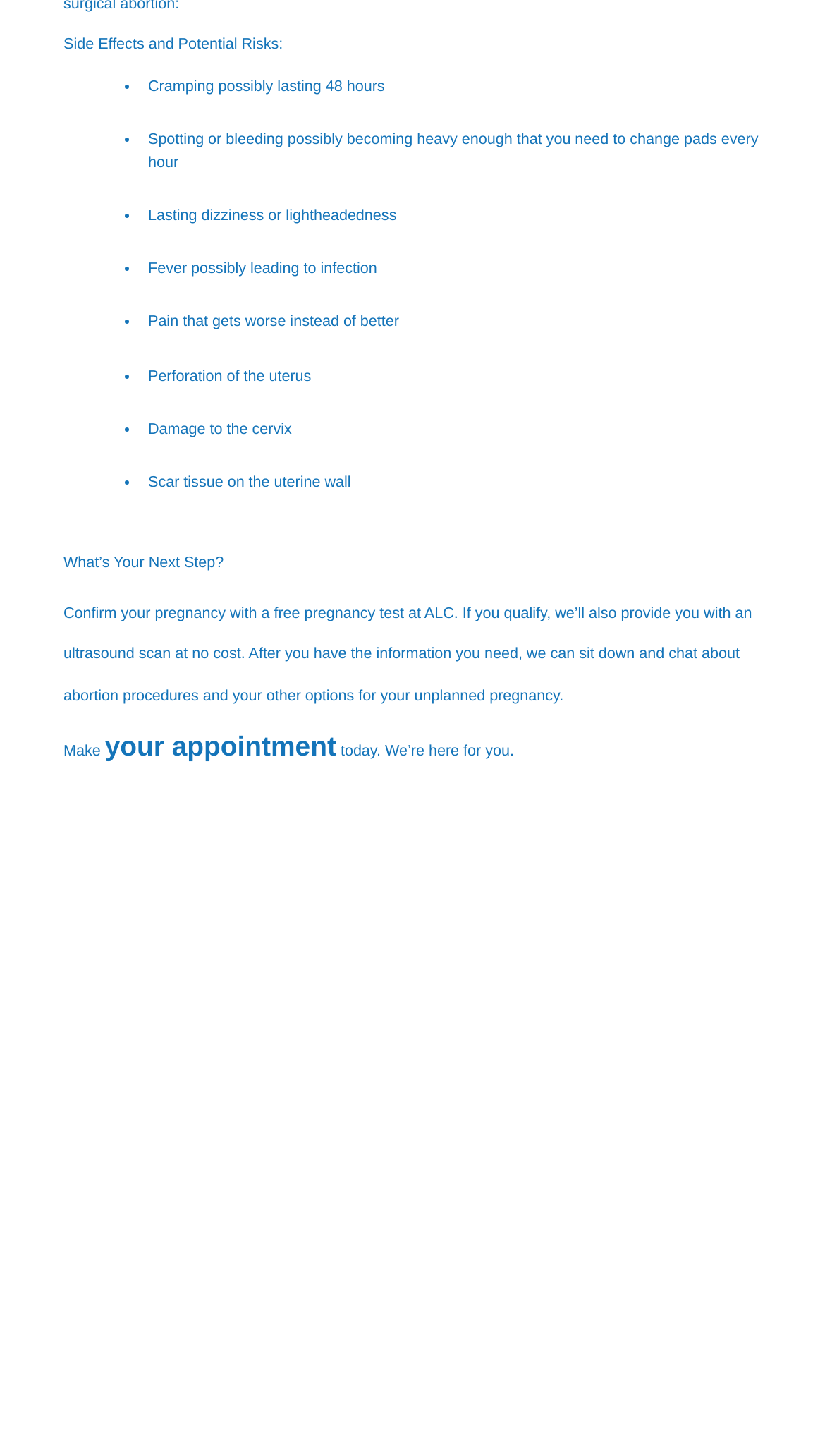Using the provided element description: "aria-label="link to ALC Facebook"", determine the bounding box coordinates of the corresponding UI element in the screenshot.

[0.345, 0.79, 0.504, 0.807]